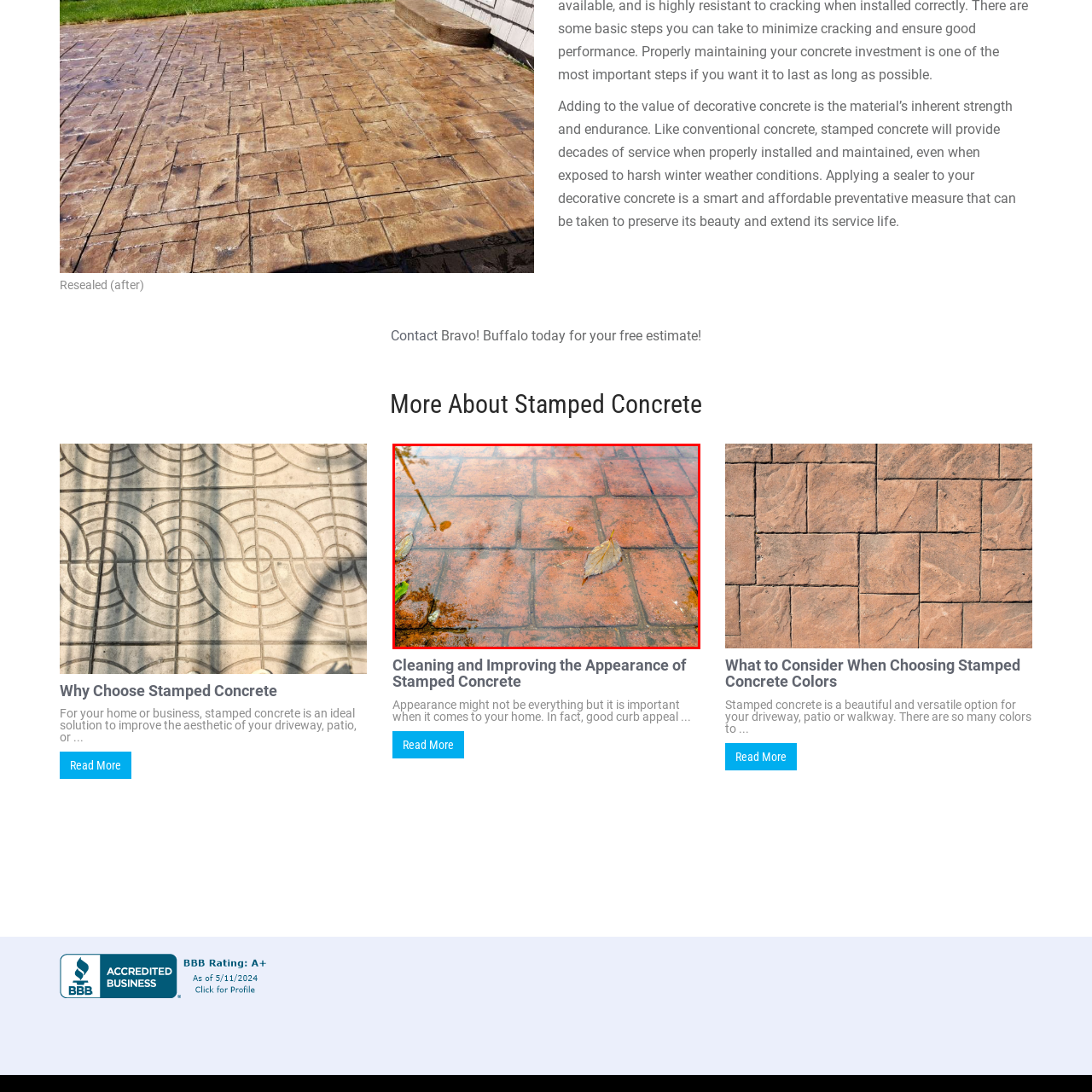View the image inside the red-bordered box and answer the given question using a single word or phrase:
What is the theme of the image?

Maintaining and improving the appearance of stamped concrete